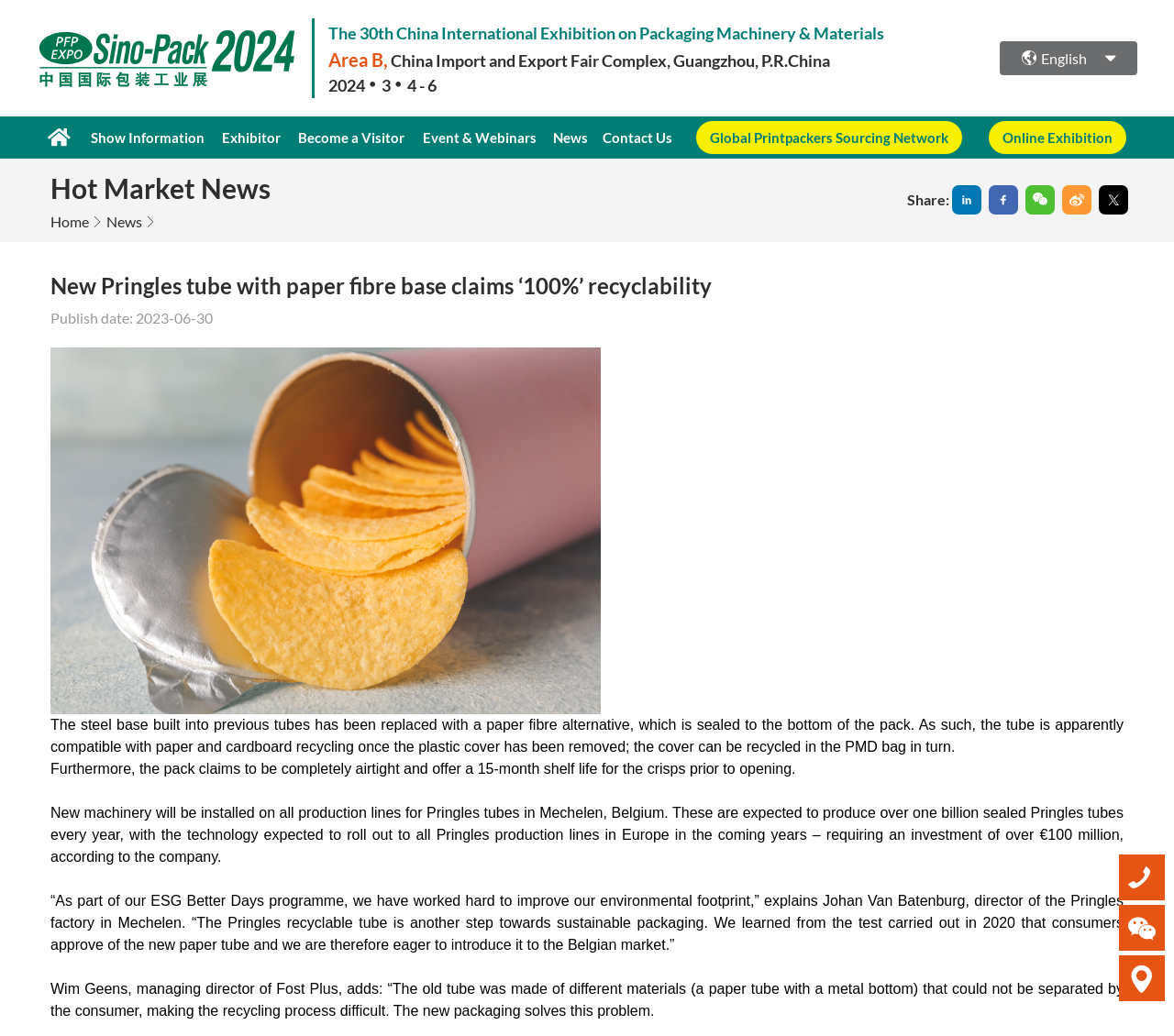From the webpage screenshot, predict the bounding box coordinates (top-left x, top-left y, bottom-right x, bottom-right y) for the UI element described here: Home

[0.043, 0.202, 0.076, 0.225]